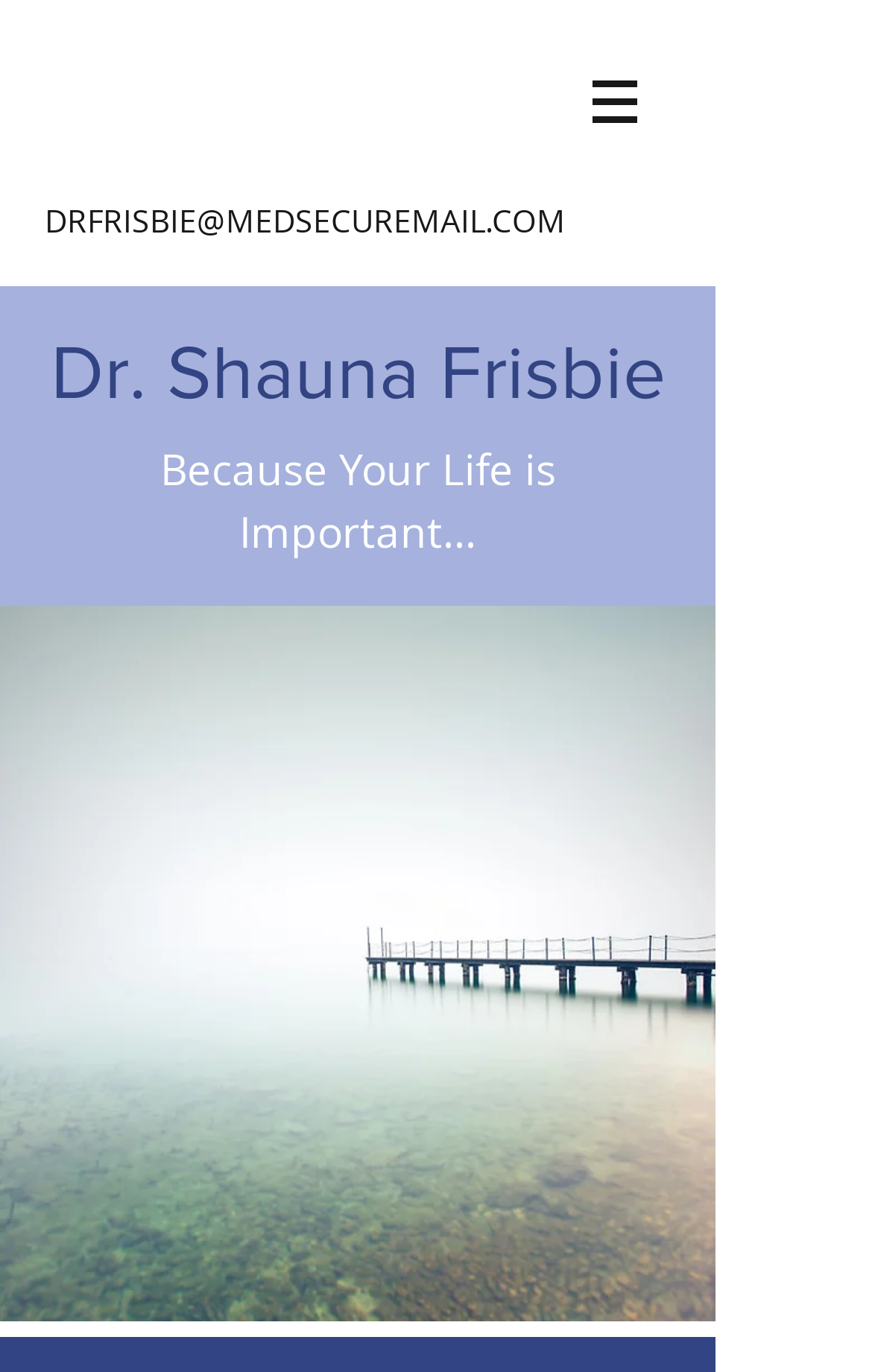Please give a succinct answer using a single word or phrase:
How many navigation menus are on the page?

1